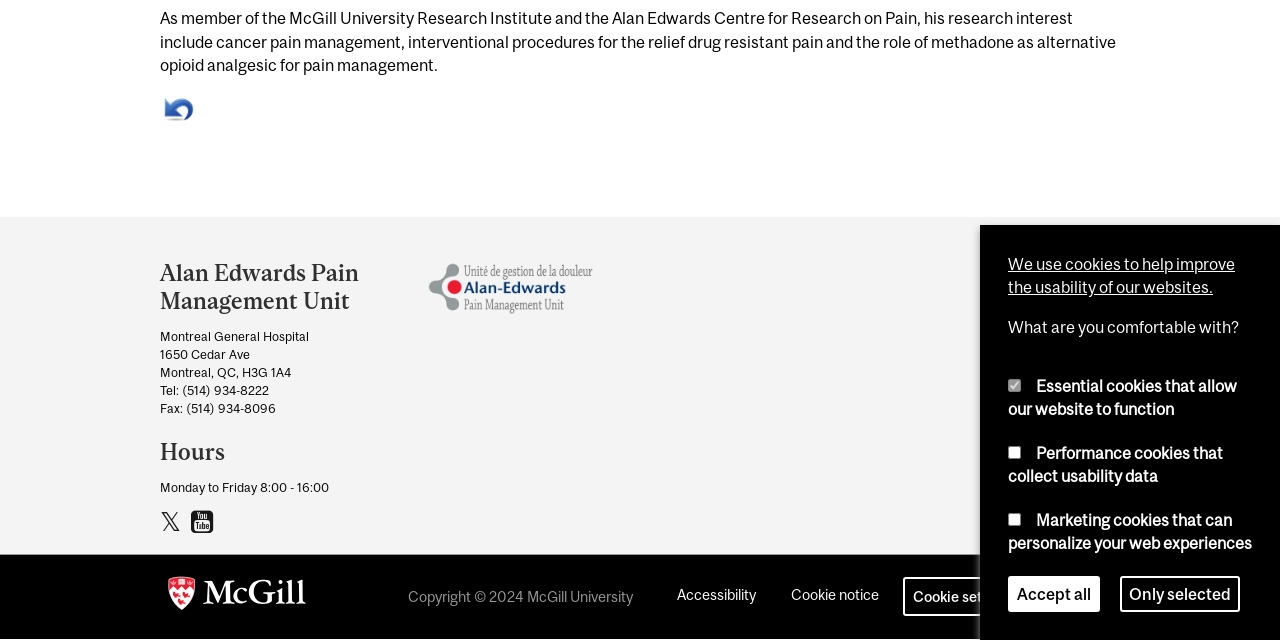Calculate the bounding box coordinates of the UI element given the description: "Local News".

None